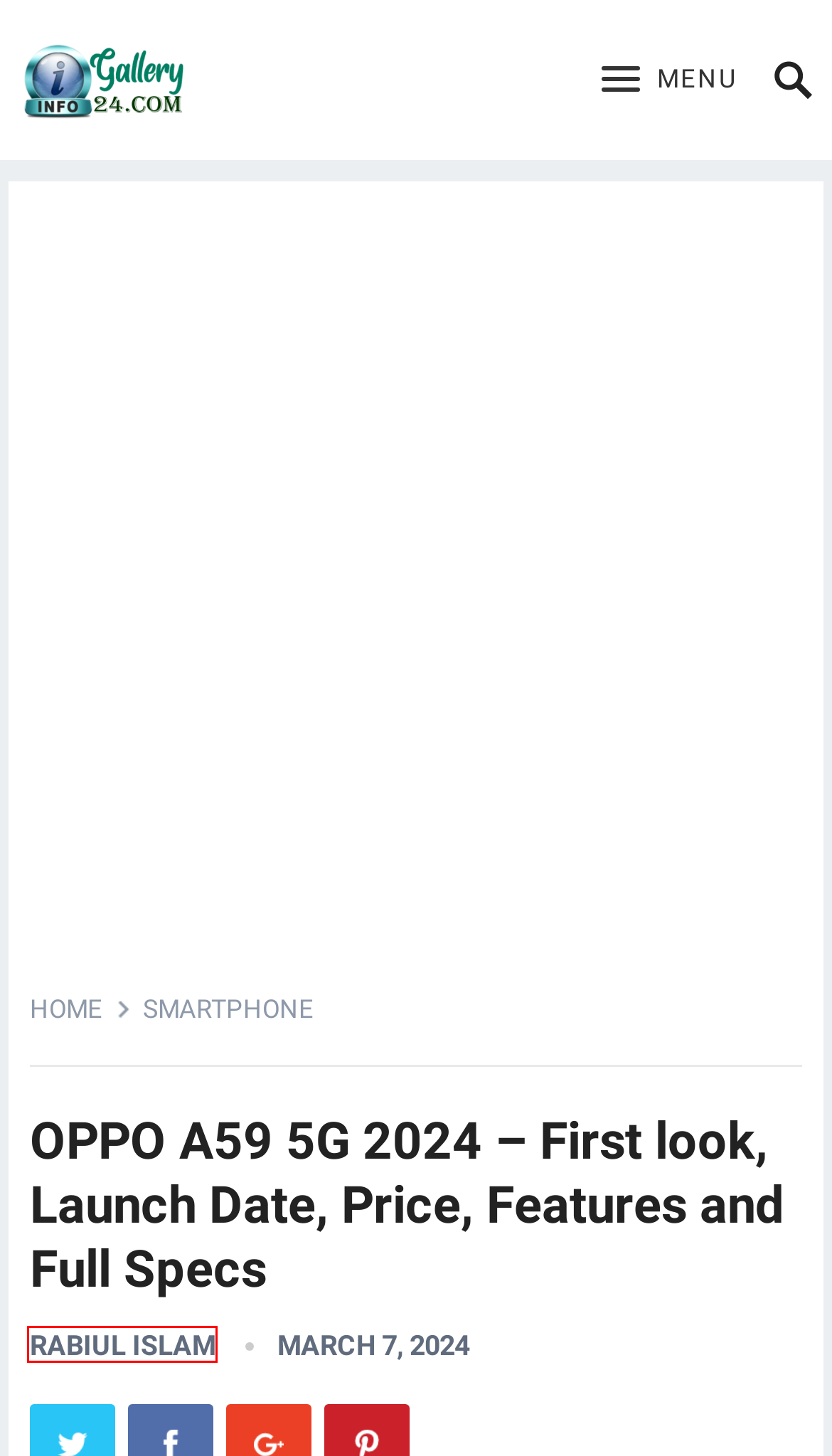You have a screenshot of a webpage with a red rectangle bounding box around a UI element. Choose the best description that matches the new page after clicking the element within the bounding box. The candidate descriptions are:
A. When Are Personal Loans a Good Idea? - Info Gallery
B. N9ws.com
C. Smartphone Archives - Info Gallery
D. Manchester City vs Real Madrid - Info Gallery
E. Rabiul Islam, Author at Info Gallery
F. Today’s RR vs MI Live: Mumbai vs Rajasthan predicted playing XI, fantasy team, squads - Info Gallery
G. Info Gallery - Best Information Seeking Website
H. February 2024 - Info Gallery

E